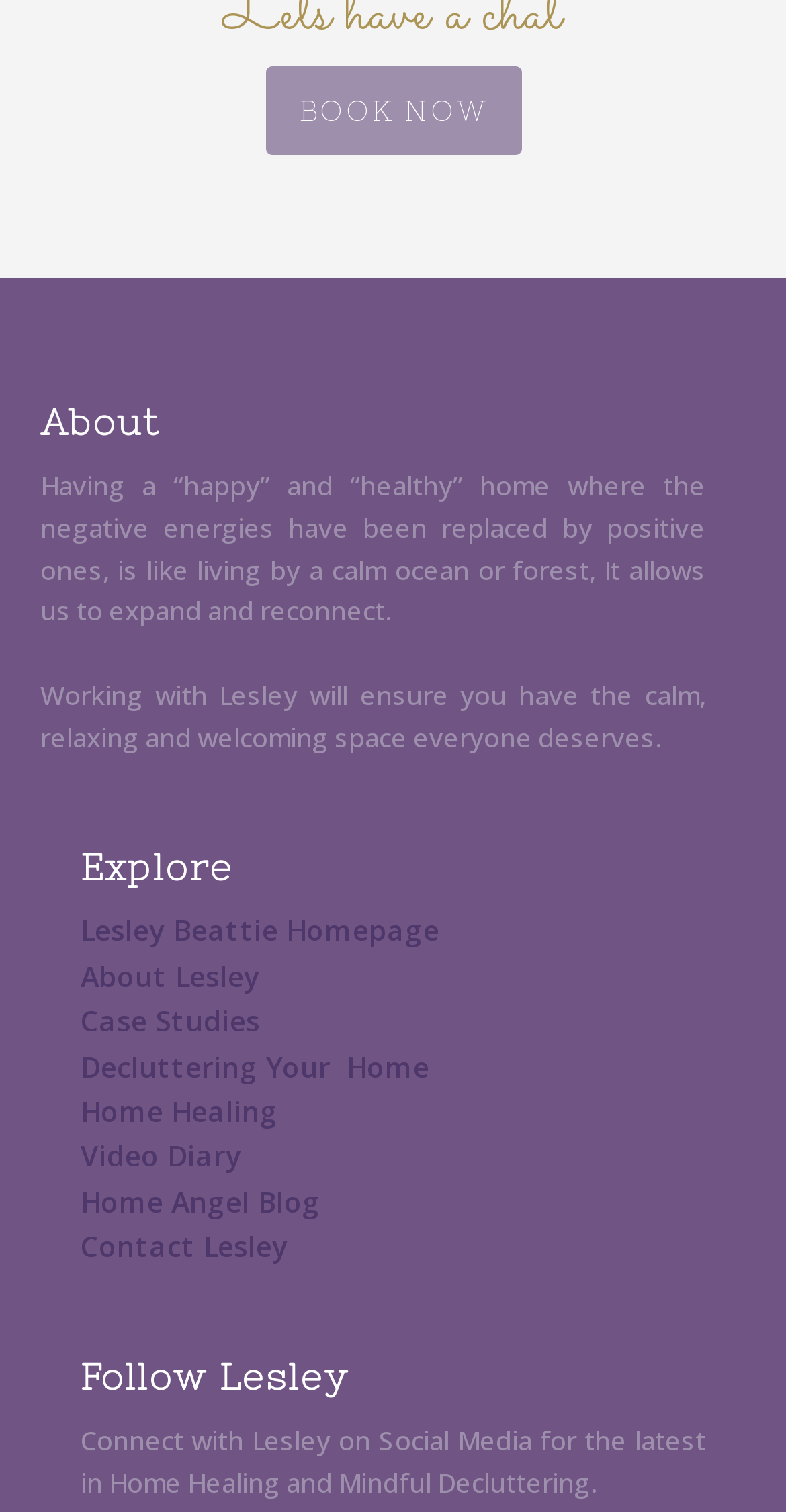Can you determine the bounding box coordinates of the area that needs to be clicked to fulfill the following instruction: "Visit Lesley's homepage"?

[0.103, 0.601, 0.559, 0.631]